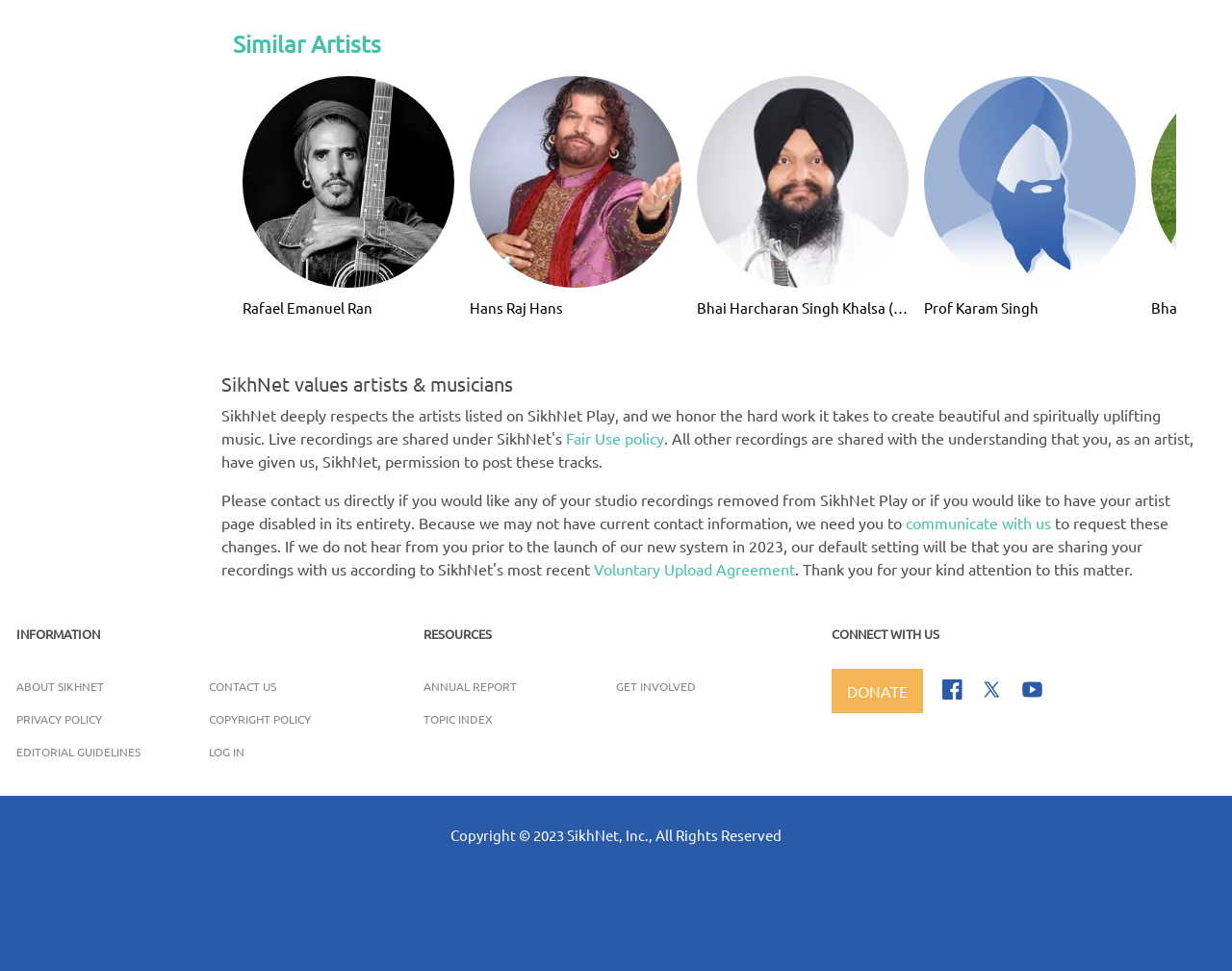Provide the bounding box coordinates of the area you need to click to execute the following instruction: "Read SikhNet's fair use policy".

[0.46, 0.441, 0.539, 0.461]